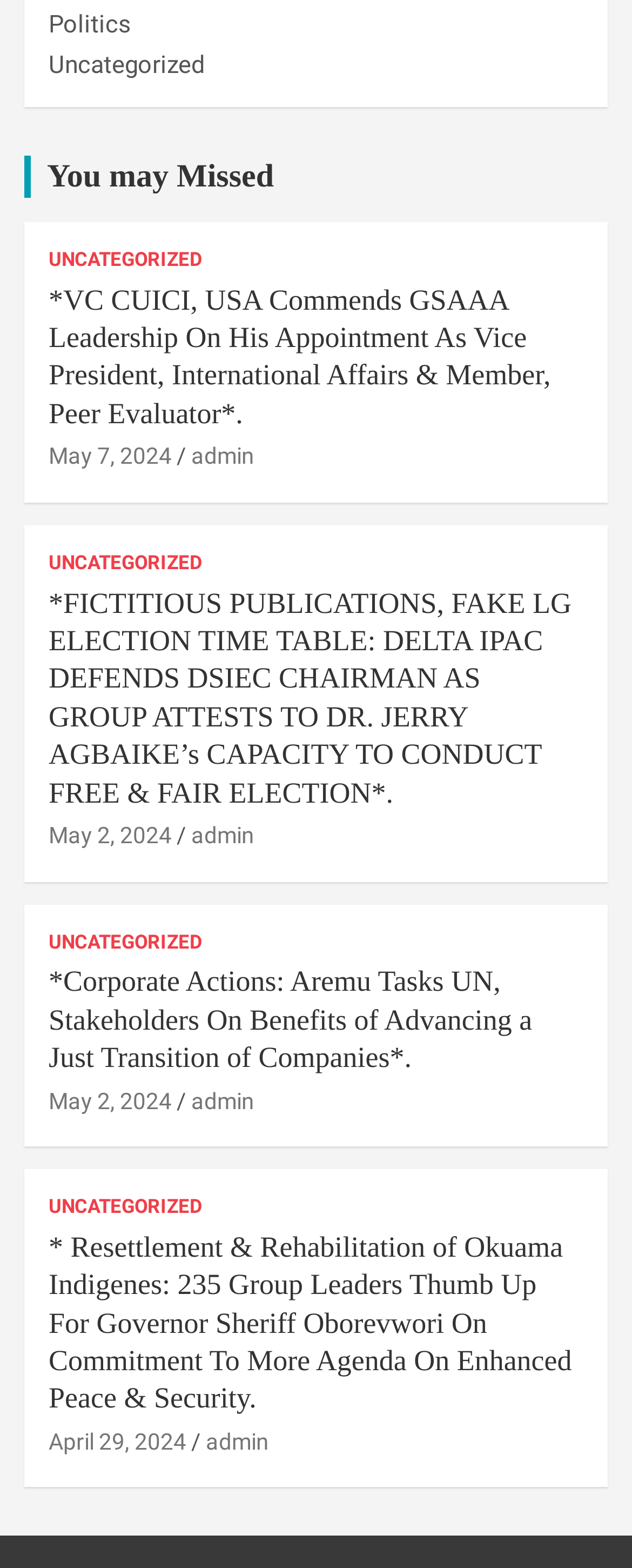Using the format (top-left x, top-left y, bottom-right x, bottom-right y), and given the element description, identify the bounding box coordinates within the screenshot: May 2, 2024

[0.077, 0.524, 0.272, 0.541]